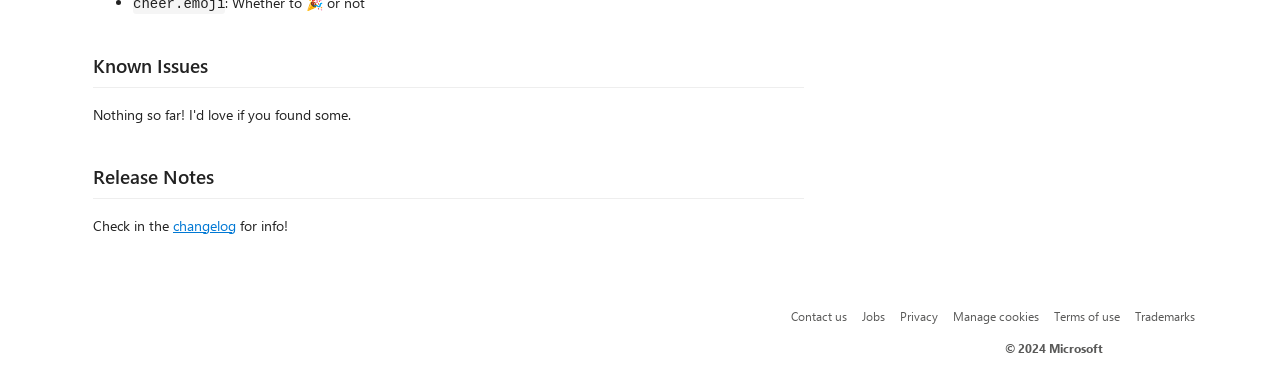Can you pinpoint the bounding box coordinates for the clickable element required for this instruction: "View release notes"? The coordinates should be four float numbers between 0 and 1, i.e., [left, top, right, bottom].

[0.073, 0.443, 0.628, 0.535]